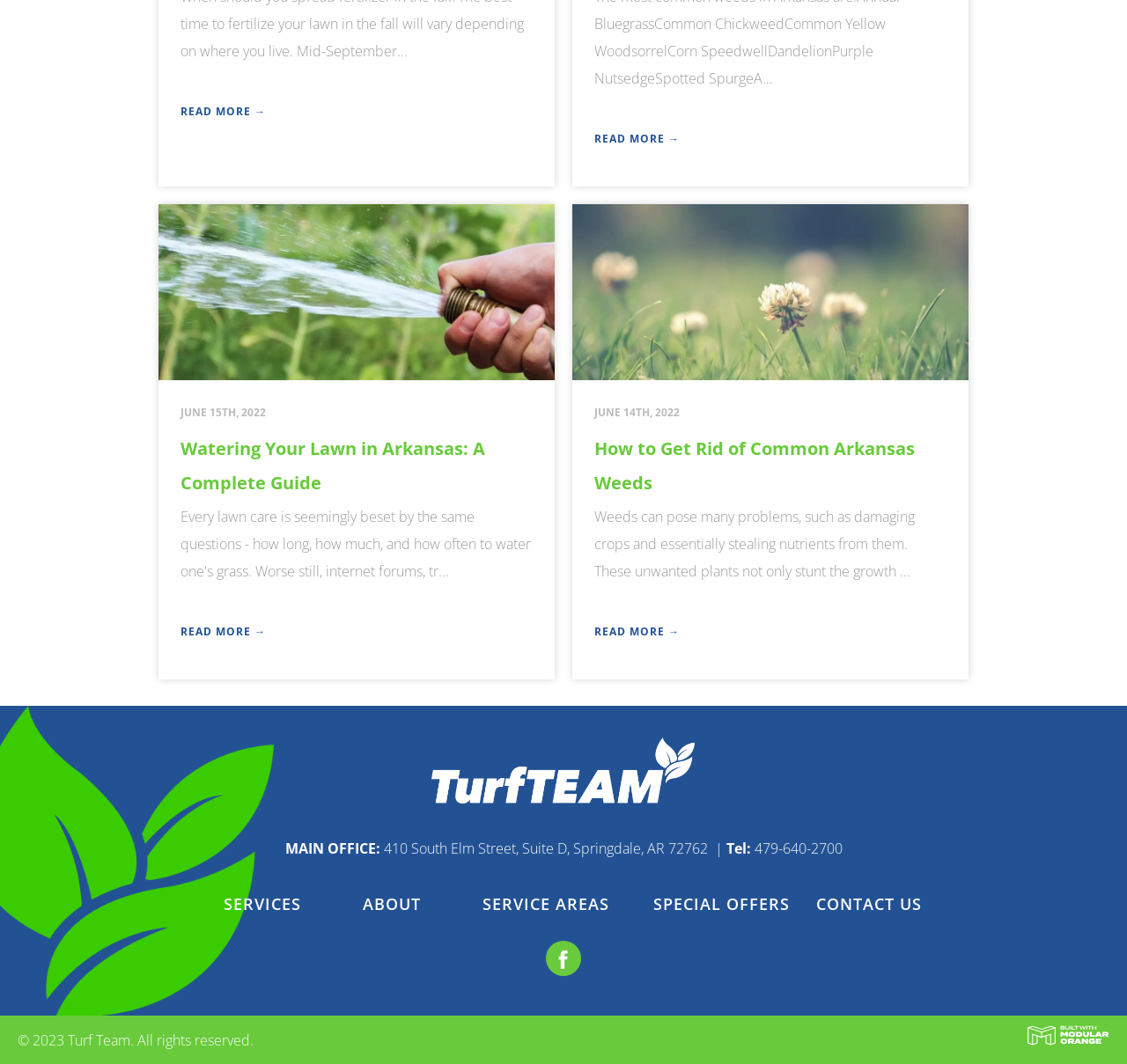Identify the bounding box of the HTML element described here: "479-640-2700". Provide the coordinates as four float numbers between 0 and 1: [left, top, right, bottom].

[0.669, 0.788, 0.747, 0.807]